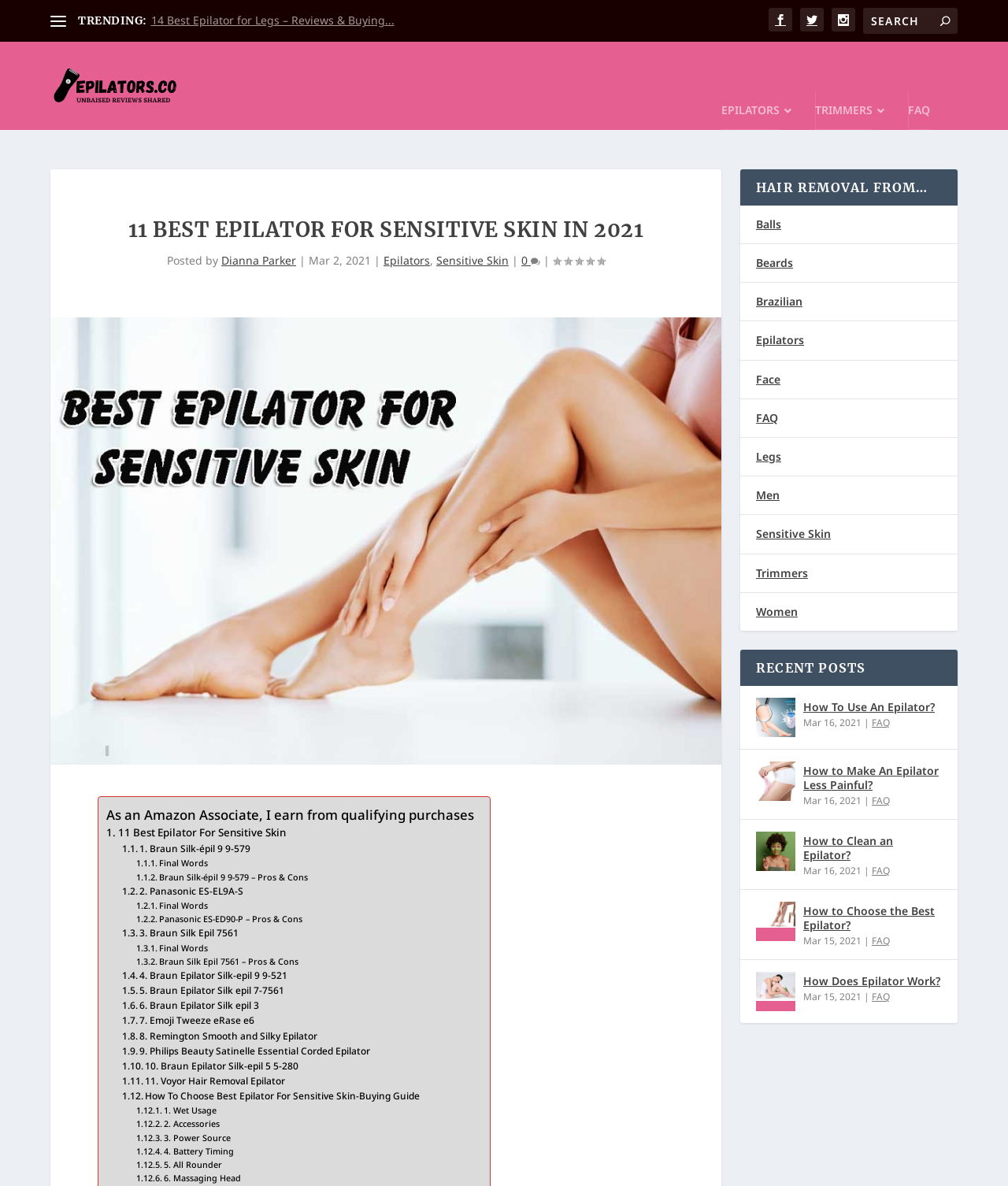Give a short answer using one word or phrase for the question:
What is the author of the webpage?

Dianna Parker